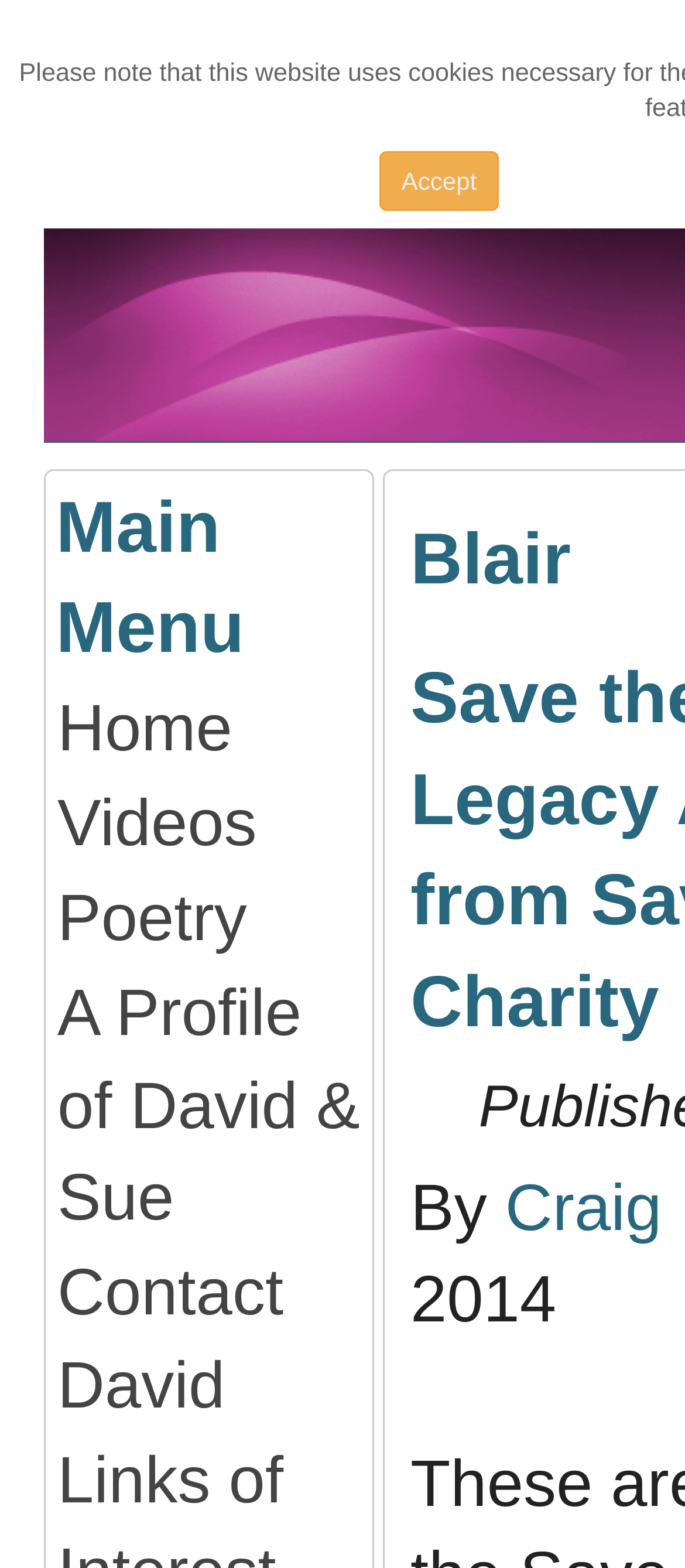How many links are there in the main menu?
Based on the screenshot, respond with a single word or phrase.

5